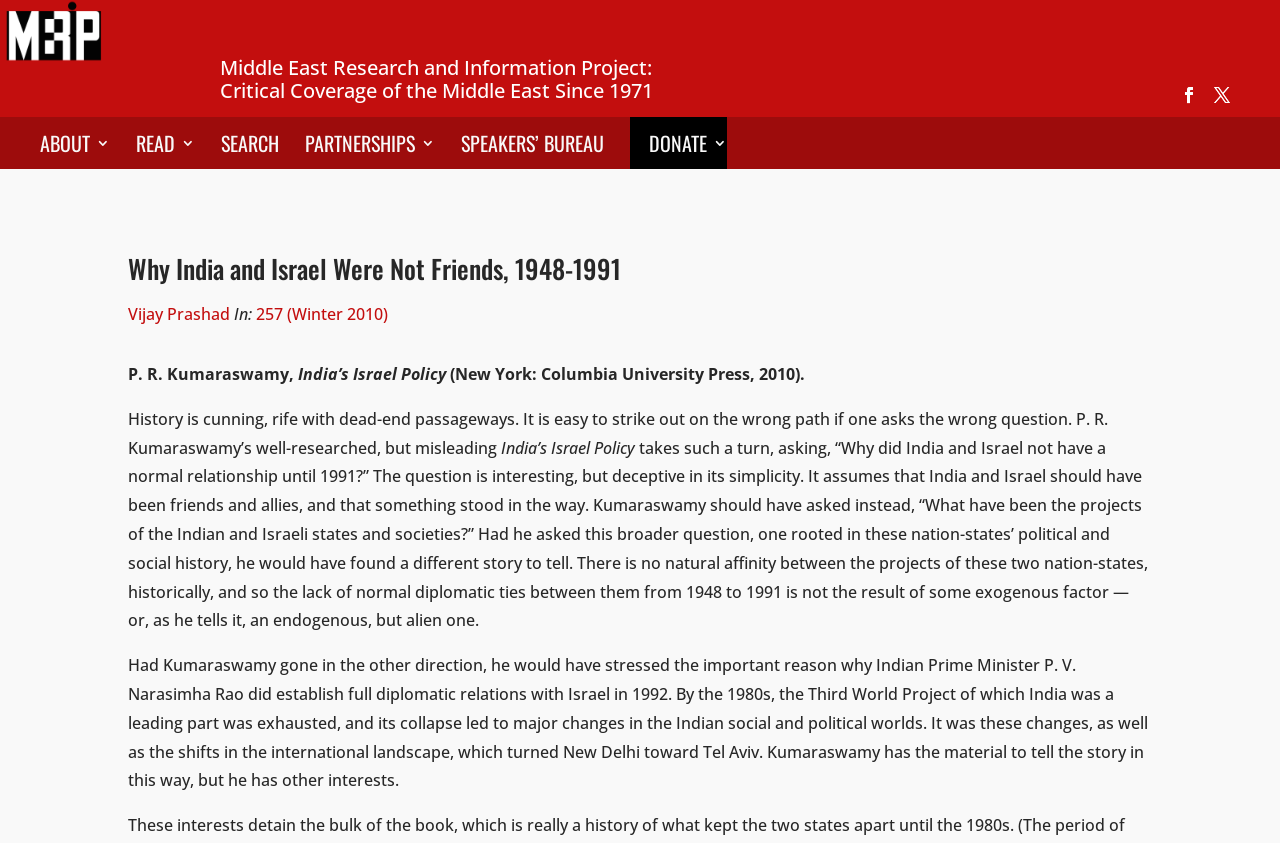Provide an in-depth caption for the elements present on the webpage.

The webpage appears to be an article or a book review from the Middle East Research and Information Project (MERIP). At the top left corner, there is a logo of MERIP, accompanied by a link to the organization's name. Below the logo, there are two lines of text describing MERIP as a project providing critical coverage of the Middle East since 1971.

On the top right corner, there are several links, including "ABOUT", "READ", "SEARCH", "PARTNERSHIPS", "SPEAKERS' BUREAU", and "DONATE". These links are arranged horizontally, with "ABOUT" on the left and "DONATE" on the right.

The main content of the webpage is a review or an article titled "Why India and Israel Were Not Friends, 1948-1991". The title is in a larger font size and is centered at the top of the main content area. Below the title, there is a link to the author's name, Vijay Prashad, followed by a publication information "257 (Winter 2010)".

The main text of the article is divided into several paragraphs, with the first paragraph discussing the book "India's Israel Policy" by P. R. Kumaraswamy. The text is arranged in a single column, with the paragraphs separated by a small gap. The article appears to be a critical review of Kumaraswamy's book, discussing the author's approach to the topic and providing an alternative perspective on the relationship between India and Israel.